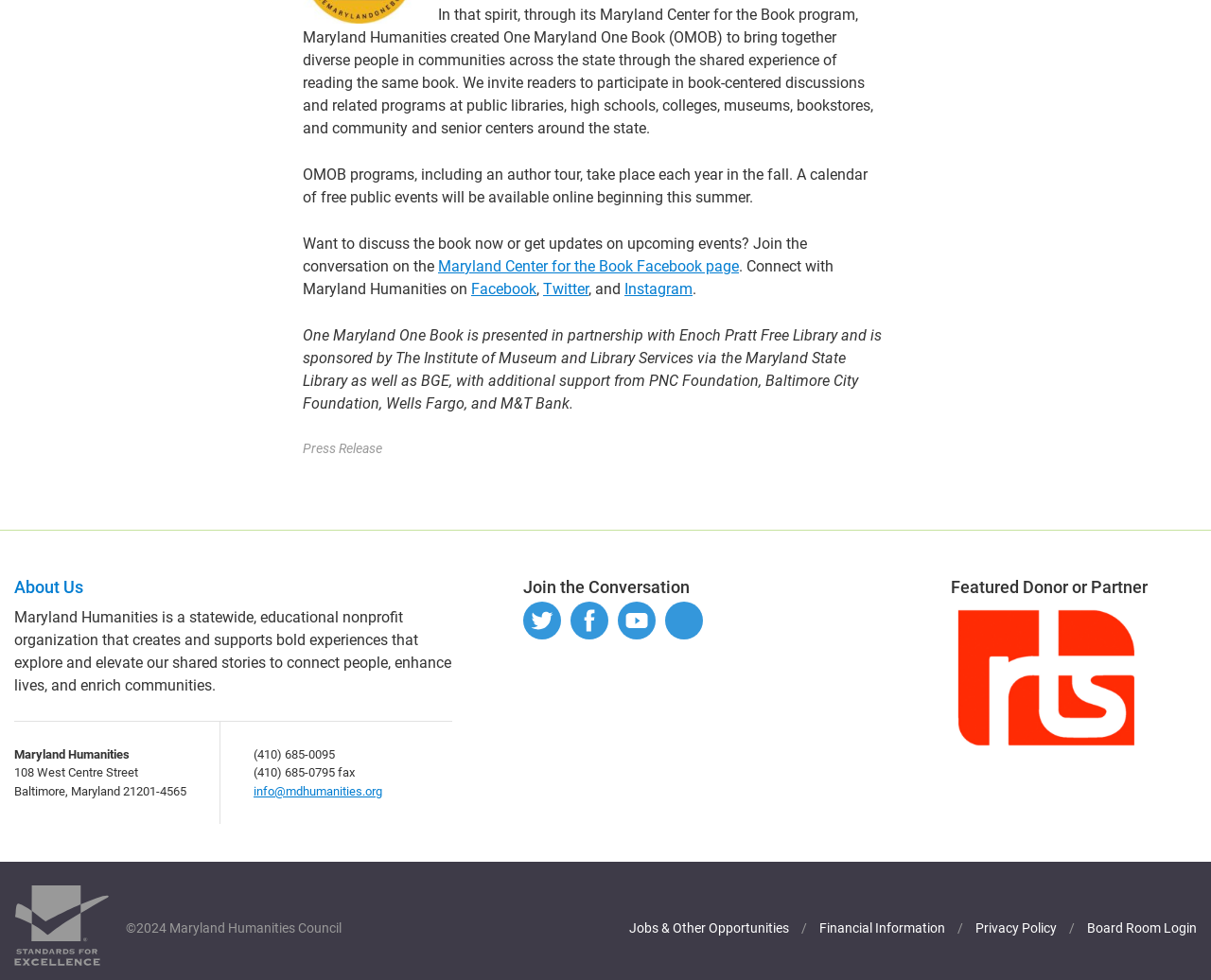Locate the bounding box coordinates of the clickable area to execute the instruction: "Read the current issue". Provide the coordinates as four float numbers between 0 and 1, represented as [left, top, right, bottom].

None